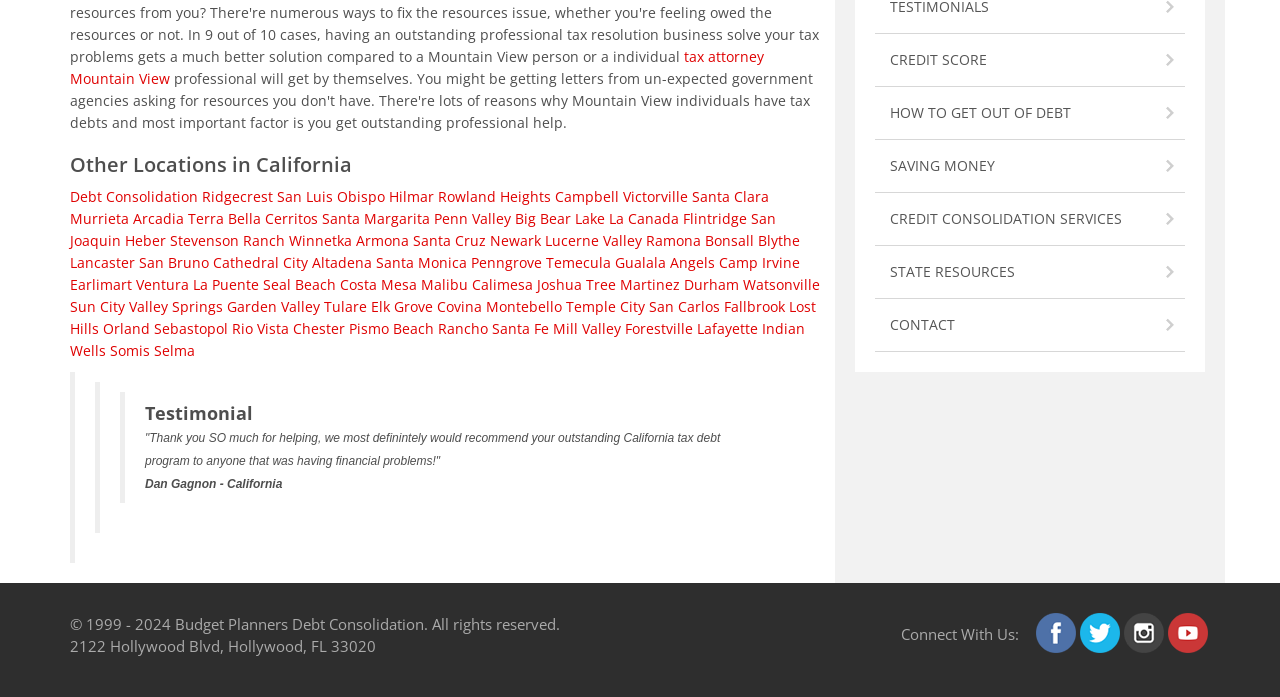Find the bounding box coordinates for the HTML element specified by: "Calimesa".

[0.369, 0.395, 0.416, 0.422]